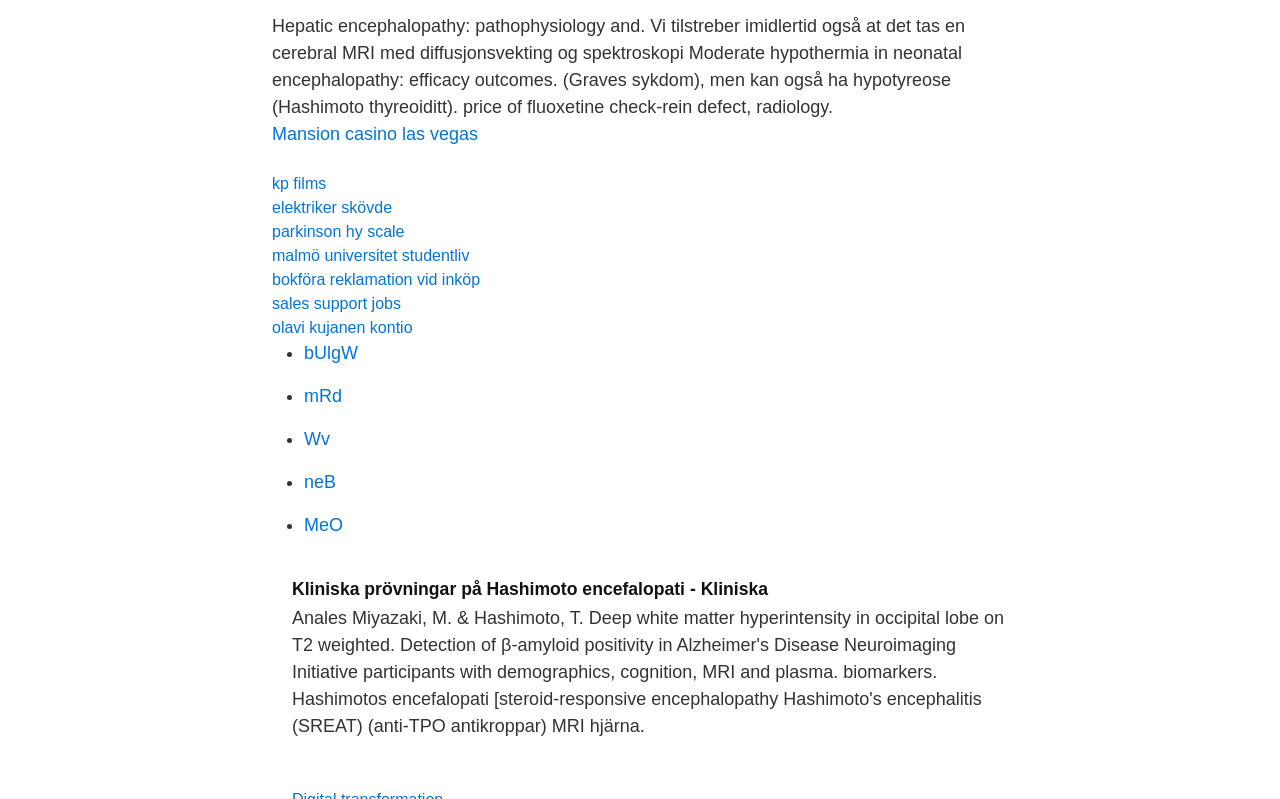What is the language of the text on the webpage?
Look at the image and construct a detailed response to the question.

The text on the webpage contains Swedish words and phrases such as 'Hepatic encephalopathy', 'Hashimoto encefalopati', and 'Kliniska prövningar', which suggests that the language of the text is Swedish.